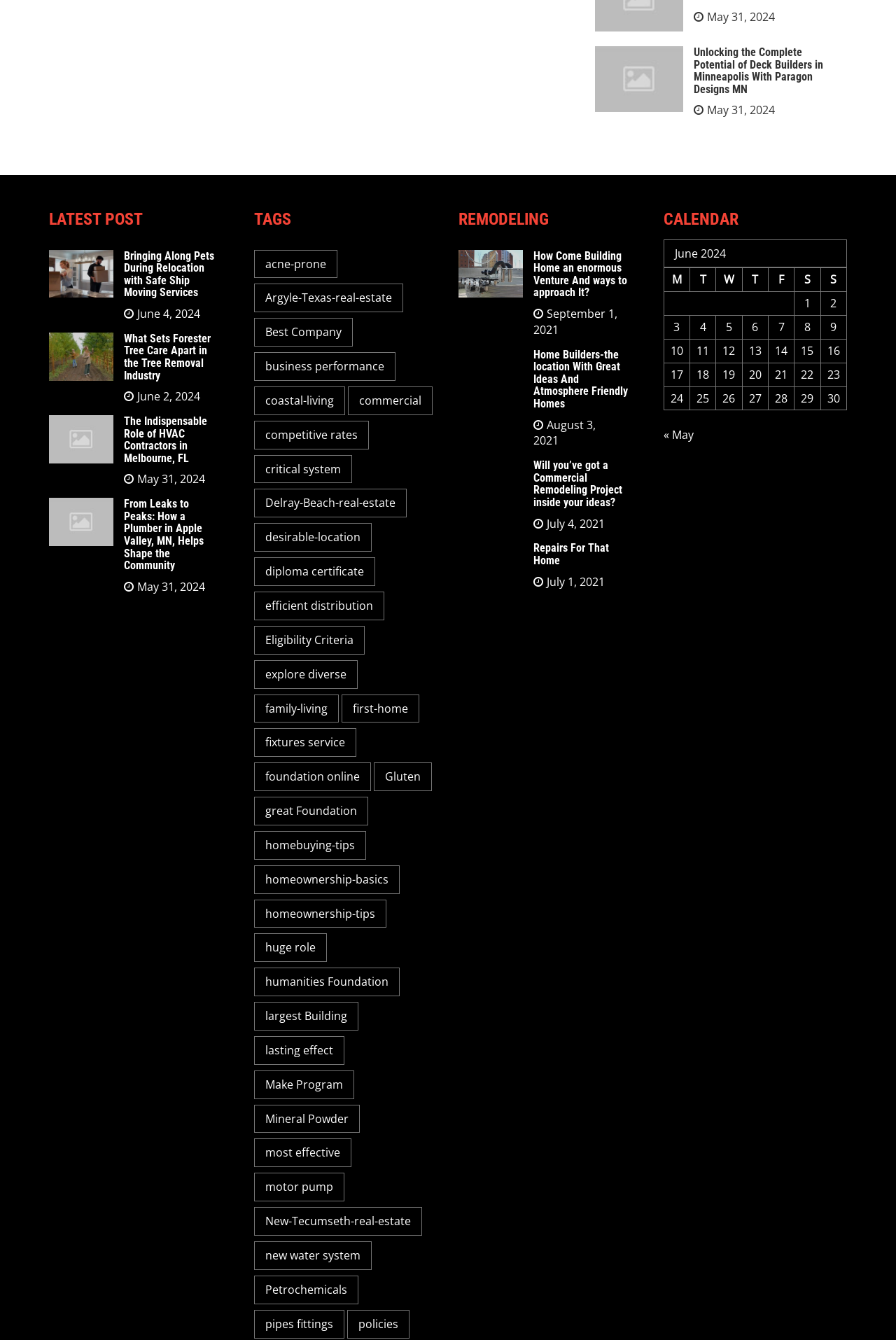Point out the bounding box coordinates of the section to click in order to follow this instruction: "Find Local FFL Dealers".

None